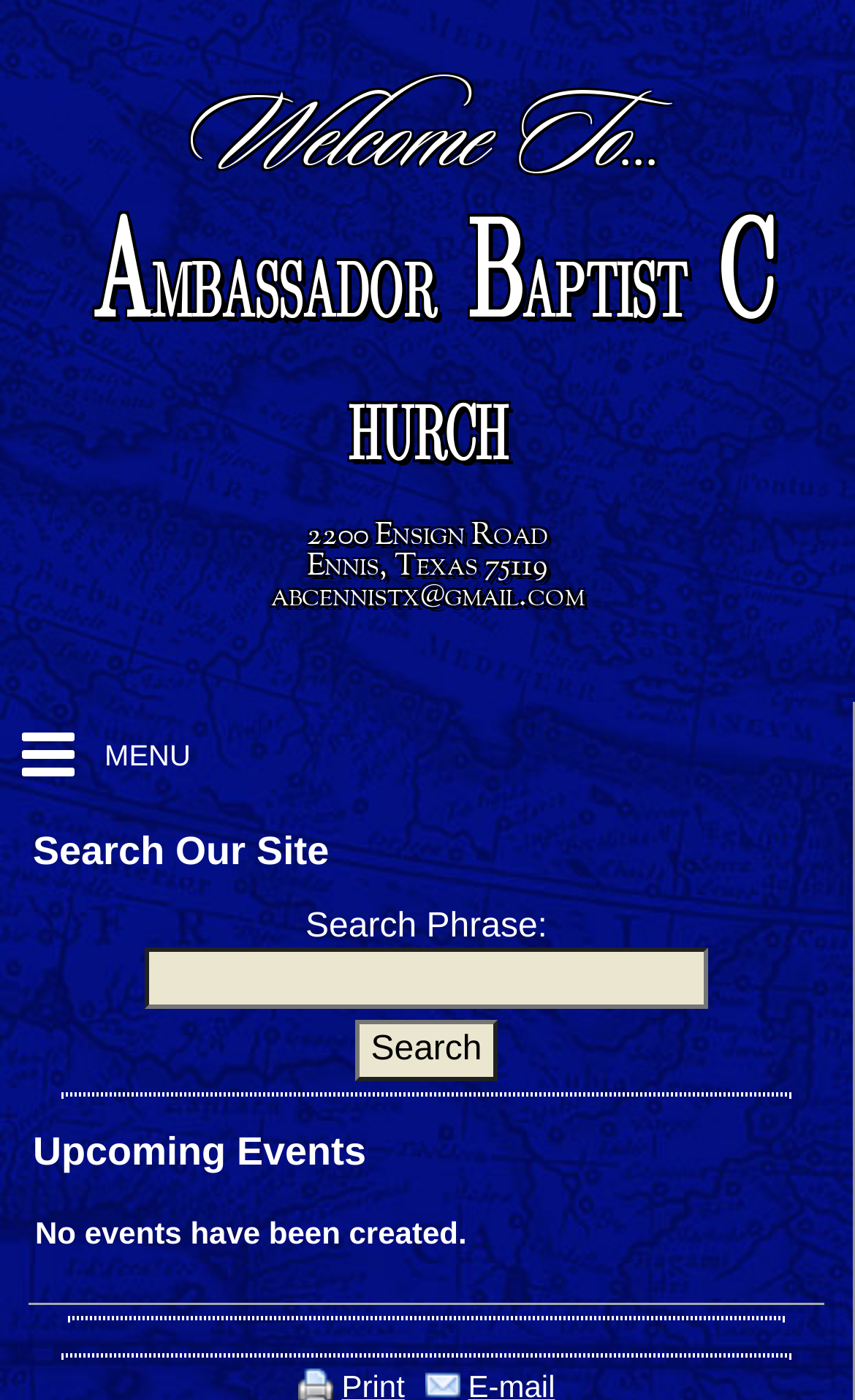Determine the main headline of the webpage and provide its text.

Ambassador Baptist Church